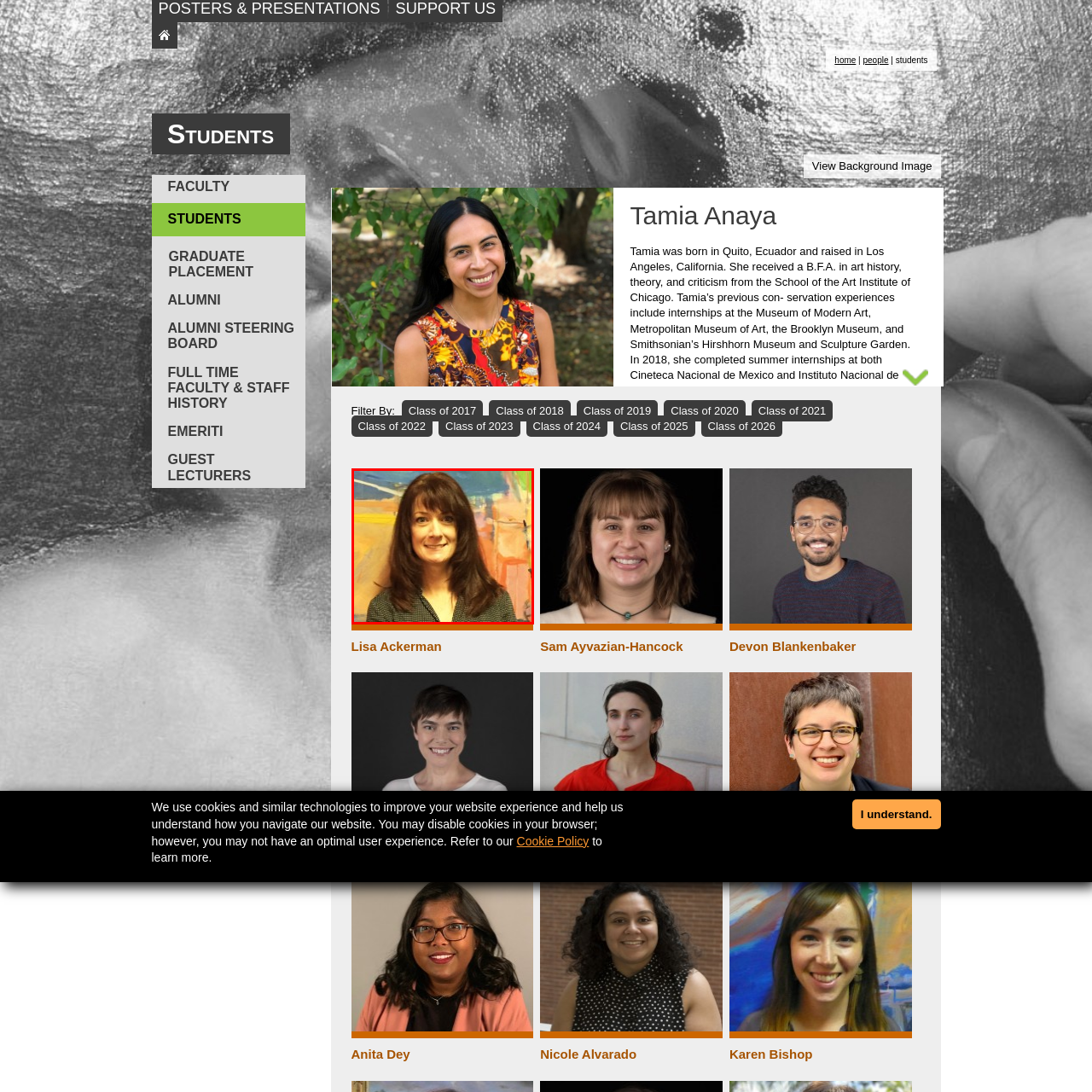Please examine the image within the red bounding box and provide an answer to the following question using a single word or phrase:
What type of top is Lisa wearing?

Checkered